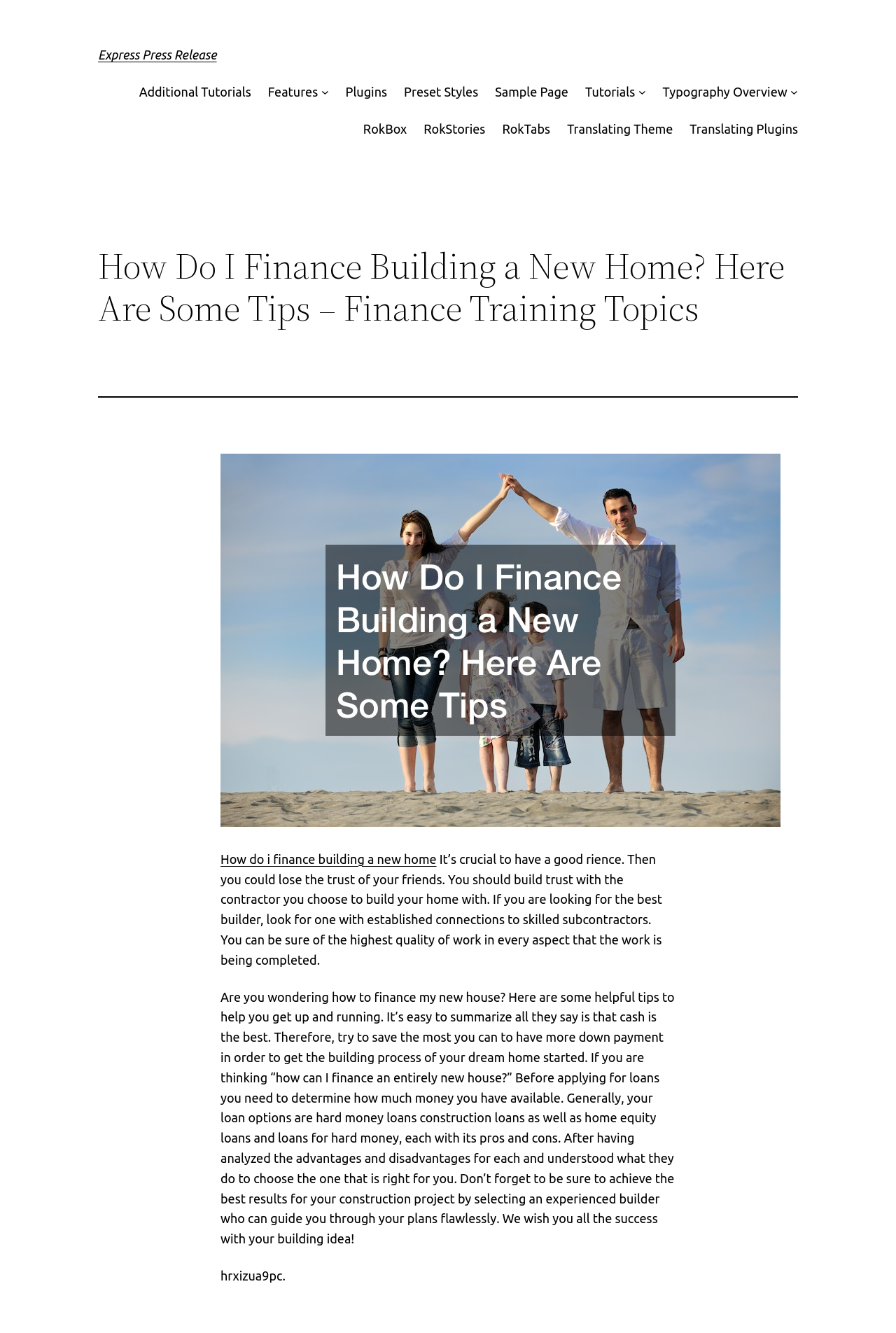Can you provide the bounding box coordinates for the element that should be clicked to implement the instruction: "Click on 'How do i finance building a new home'"?

[0.246, 0.639, 0.487, 0.65]